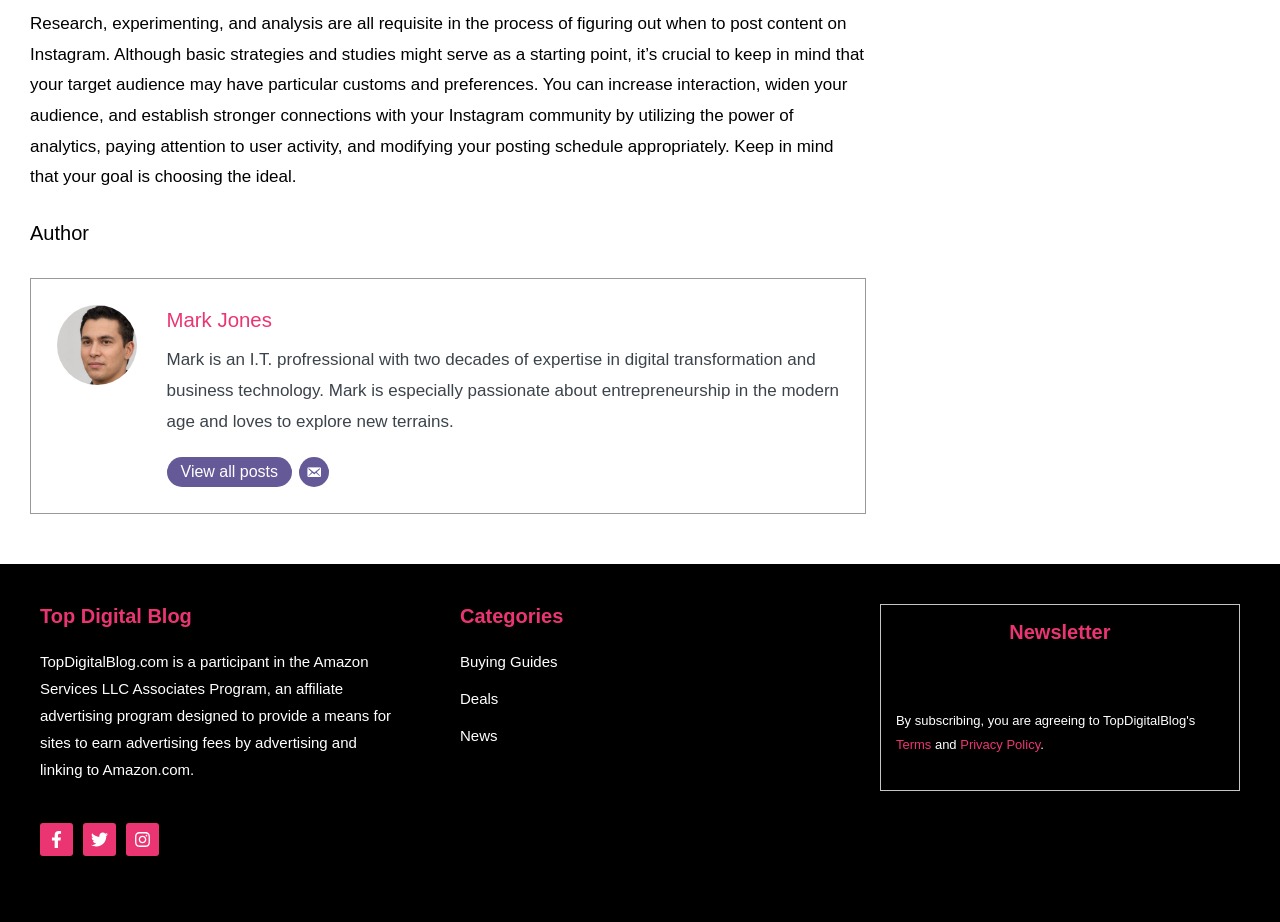What is the name of the website?
Kindly offer a detailed explanation using the data available in the image.

The answer can be found by looking at the heading element with the text 'Top Digital Blog' at the top of the webpage.